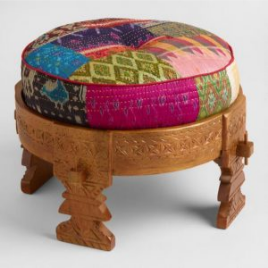Refer to the image and provide a thorough answer to this question:
What is the purpose of the Bajot Stool?

According to the caption, the Bajot Stool serves not only as functional seating but also as a decorative accent, making it a multi-purpose piece of furniture.